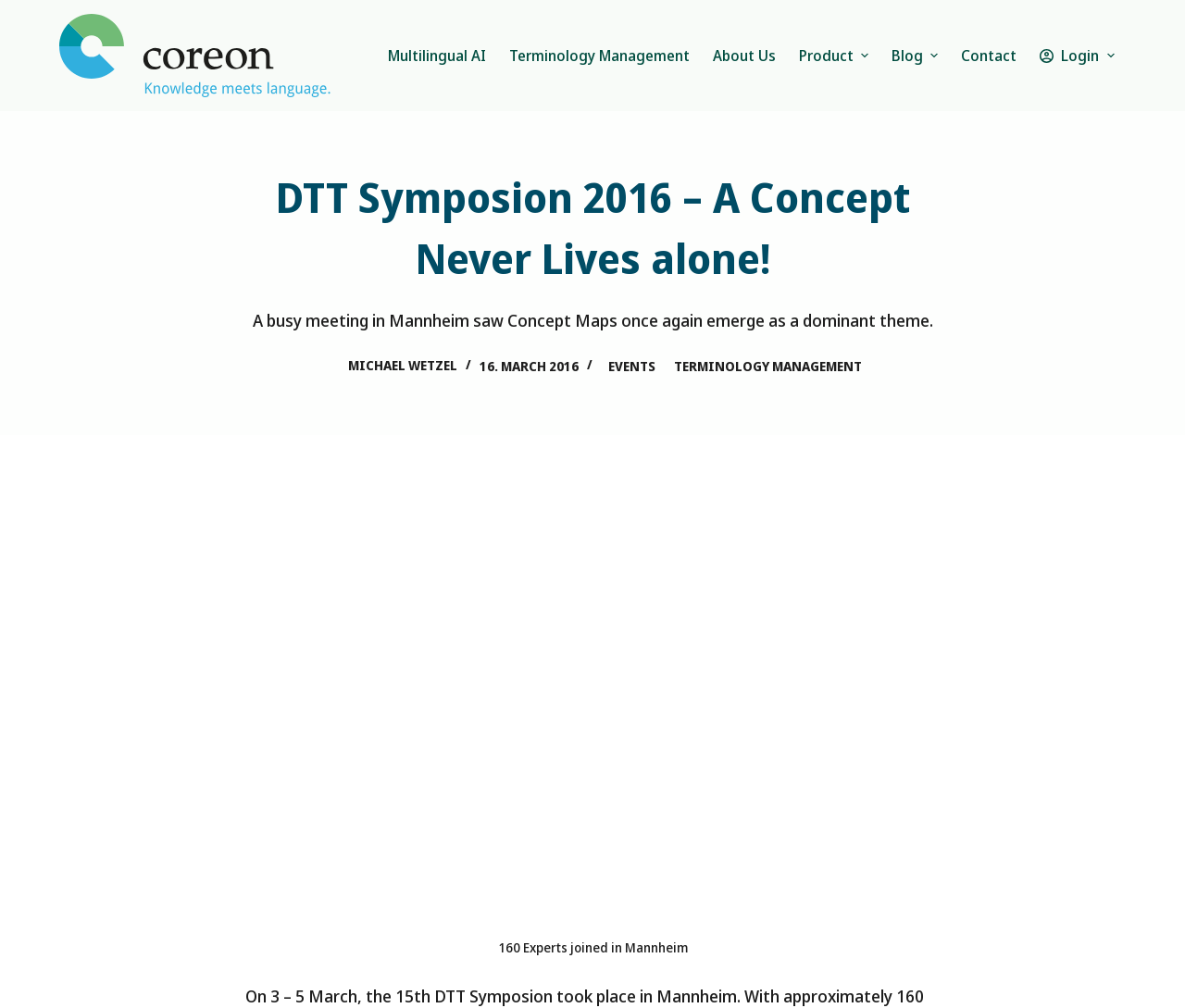Please identify the coordinates of the bounding box that should be clicked to fulfill this instruction: "Expand the 'Product' dropdown menu".

[0.664, 0.0, 0.743, 0.11]